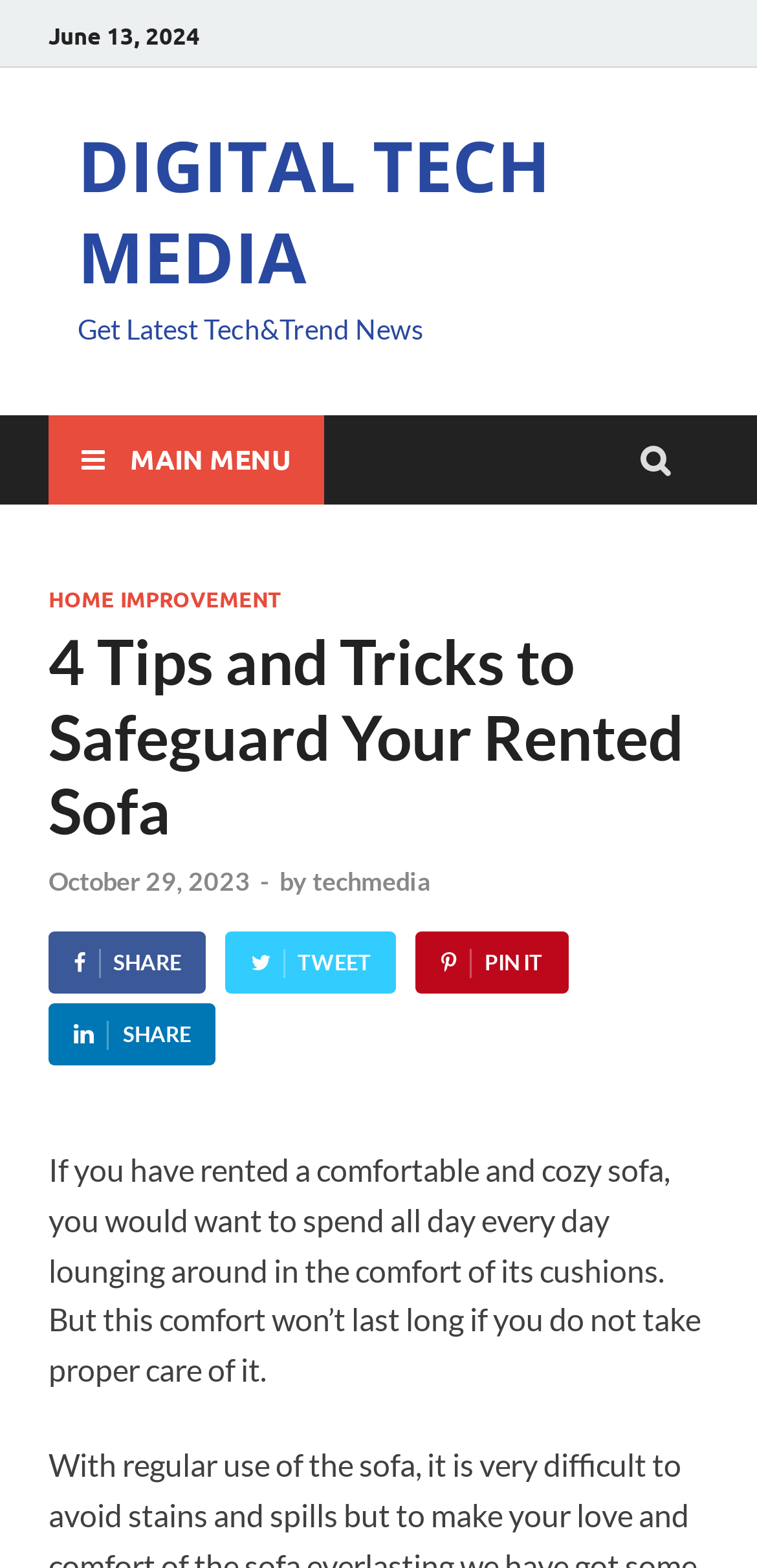What can be done with the article?
Based on the screenshot, provide your answer in one word or phrase.

Share, tweet, pin it